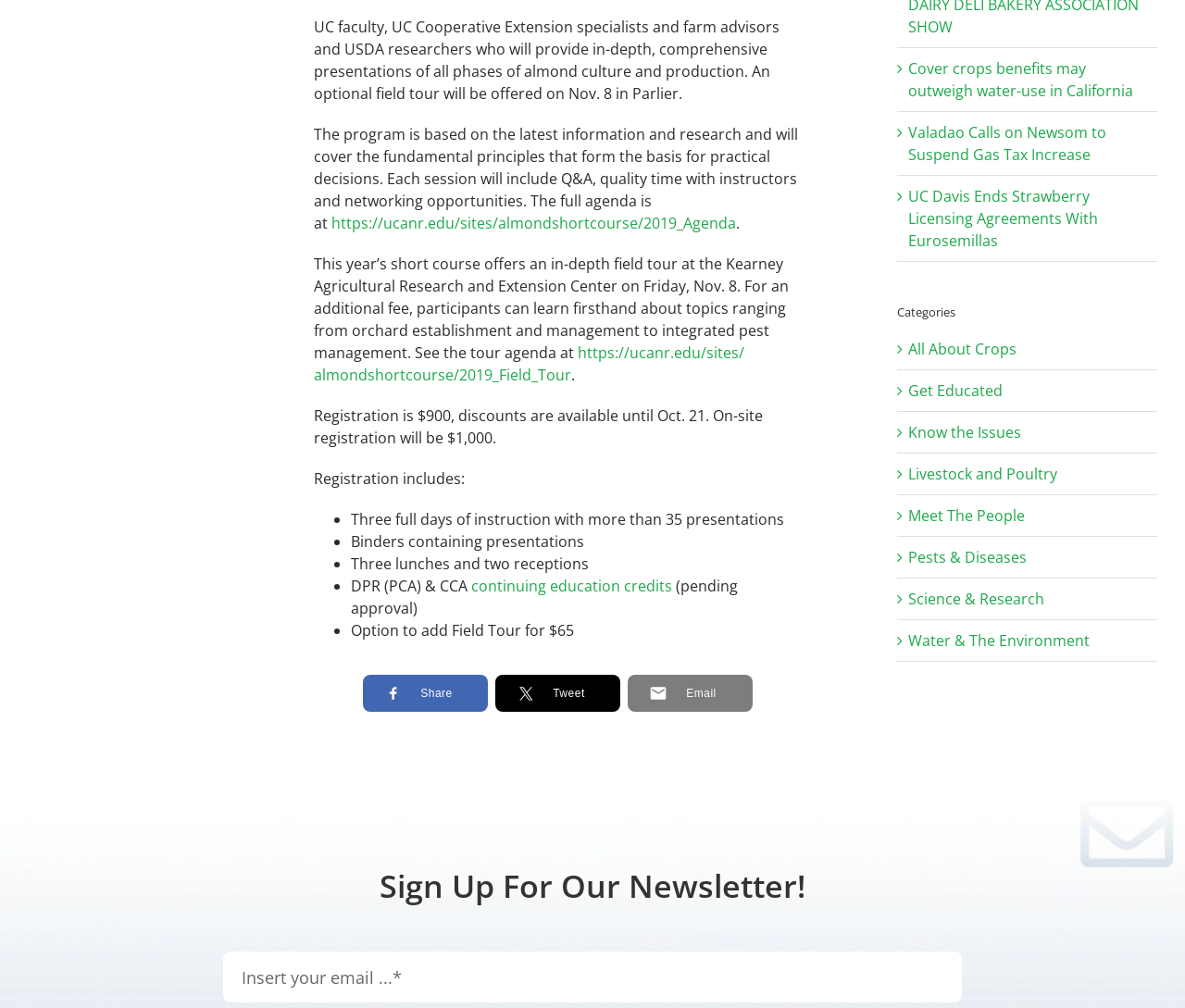Please find the bounding box for the following UI element description. Provide the coordinates in (top-left x, top-left y, bottom-right x, bottom-right y) format, with values between 0 and 1: name="email" placeholder="Insert your email ...*"

[0.189, 0.944, 0.811, 0.995]